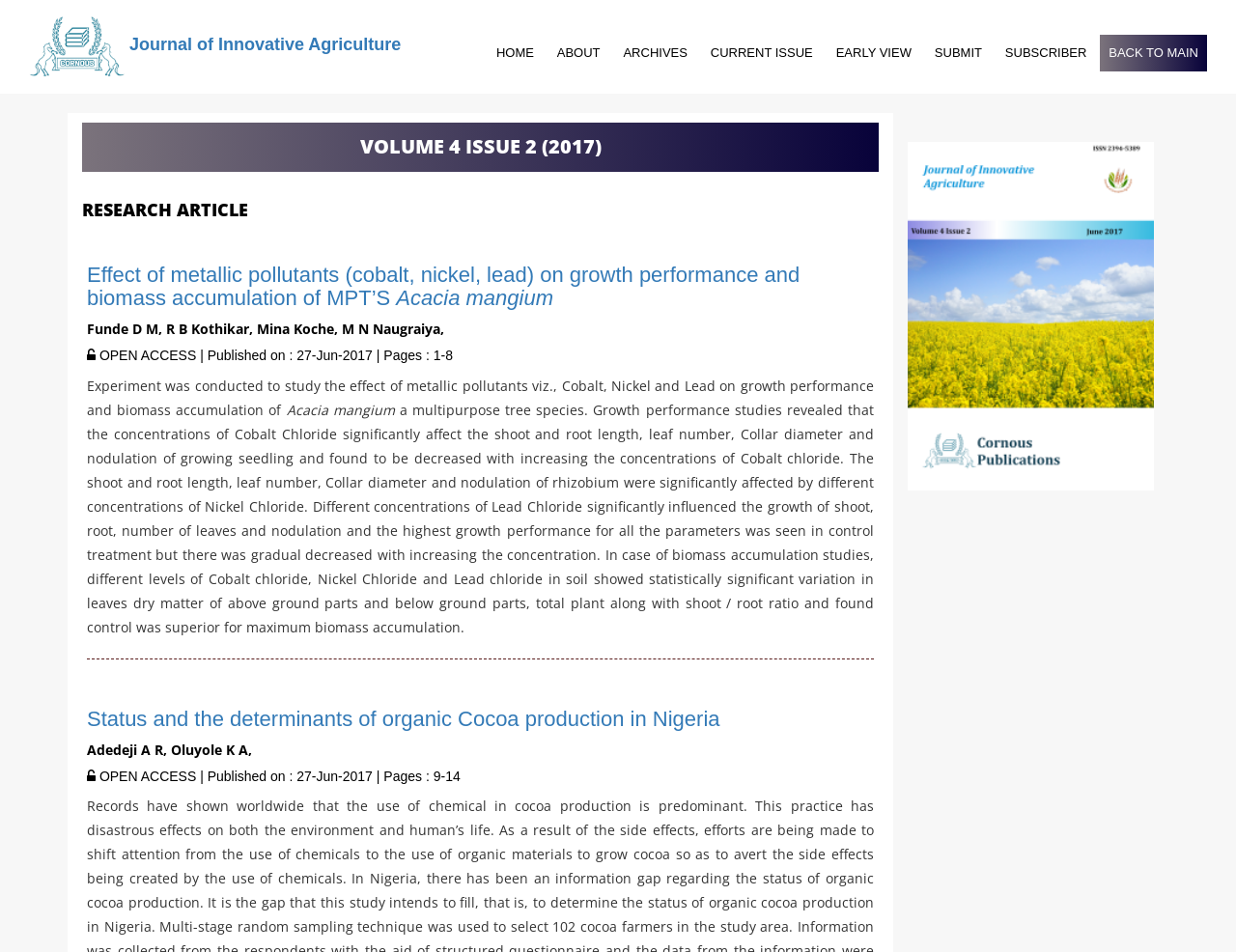Determine the bounding box coordinates of the UI element that matches the following description: "Journal of Innovative Agriculture". The coordinates should be four float numbers between 0 and 1 in the format [left, top, right, bottom].

[0.105, 0.04, 0.324, 0.056]